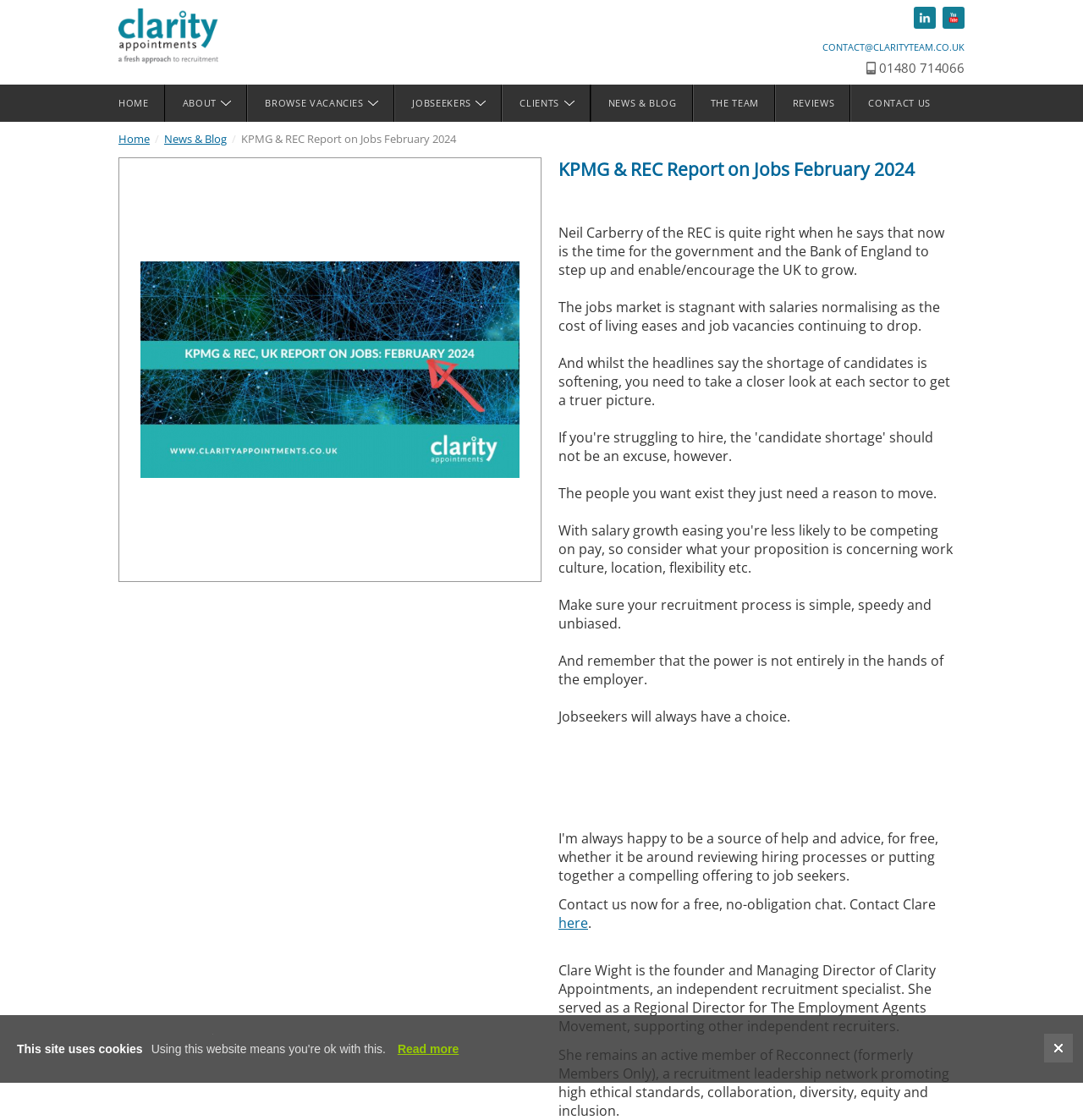Please identify the bounding box coordinates of the region to click in order to complete the task: "Read the full report on jobs". The coordinates must be four float numbers between 0 and 1, specified as [left, top, right, bottom].

[0.11, 0.141, 0.499, 0.519]